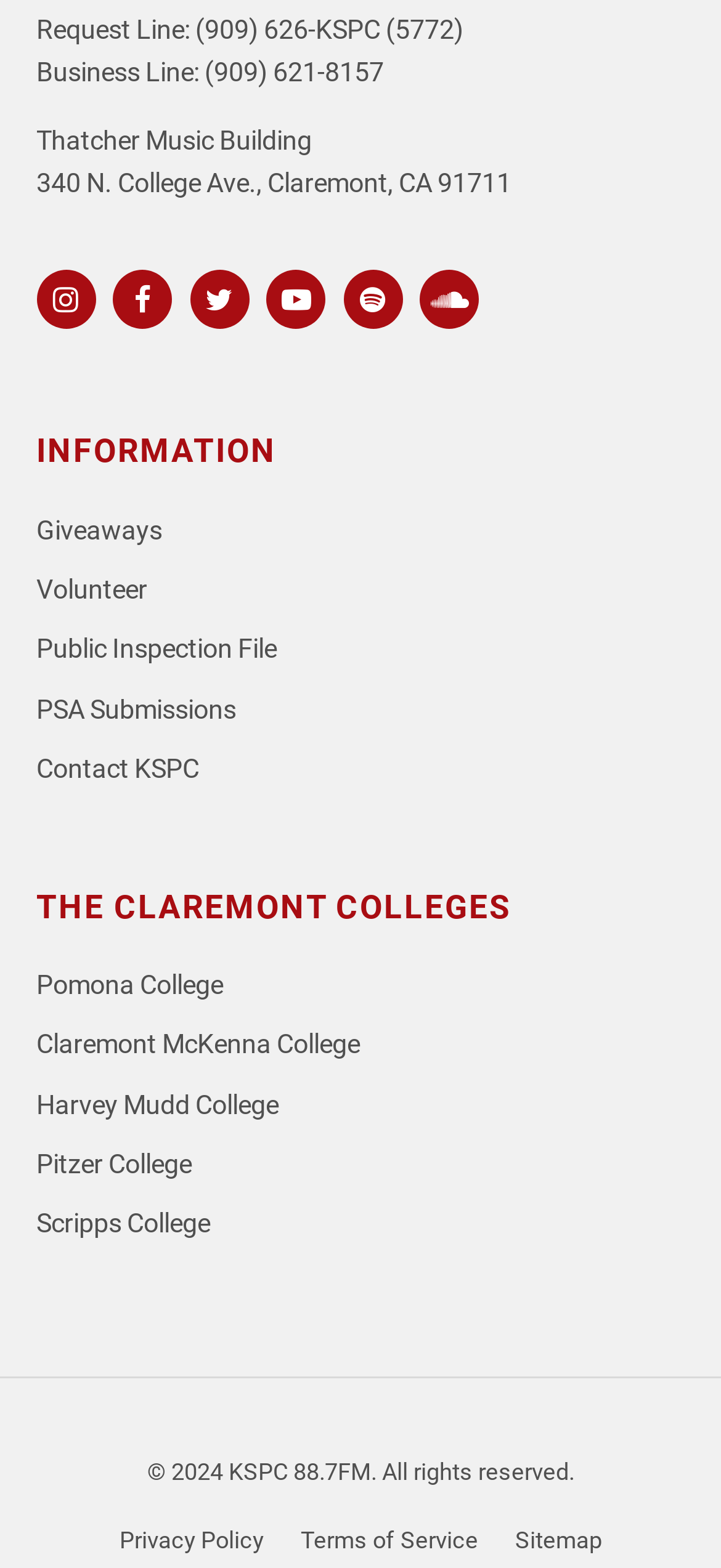What colleges are part of The Claremont Colleges? Please answer the question using a single word or phrase based on the image.

Pomona College, Claremont McKenna College, Harvey Mudd College, Pitzer College, Scripps College